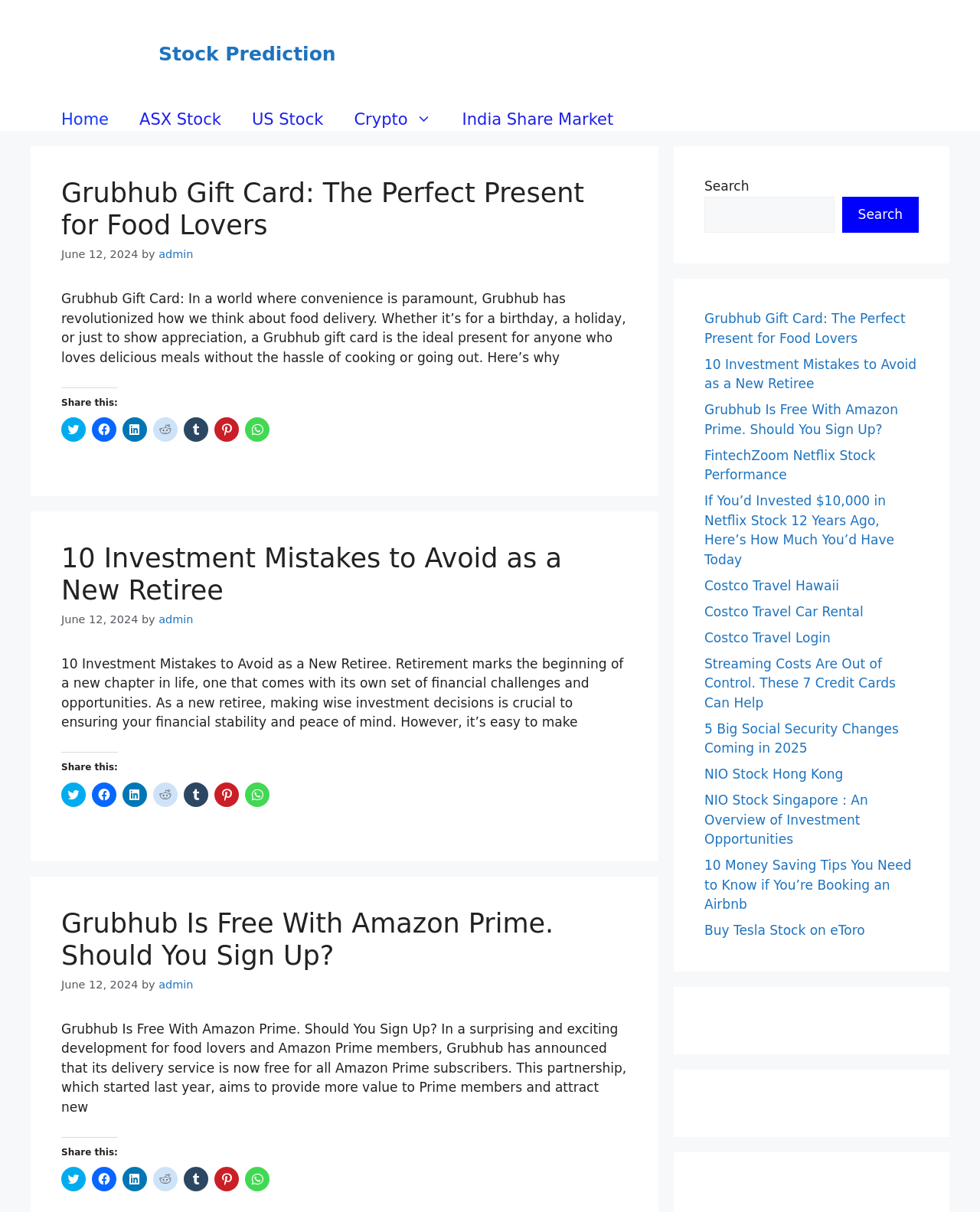Describe the webpage in detail, including text, images, and layout.

This webpage is an financial education website, specifically focused on stock prediction and crypto prediction. At the top, there is a banner with the website's name "Stock Prediction" and a logo. Below the banner, there is a navigation menu with links to different sections of the website, including "Home", "ASX Stock", "US Stock", "Crypto", and "India Share Market".

The main content of the webpage is divided into three articles, each with a heading, a brief summary, and a "Share this" section with links to share the article on various social media platforms. The first article is about Grubhub gift cards, the second article is about investment mistakes to avoid as a new retiree, and the third article is about Grubhub being free with Amazon Prime.

To the right of the articles, there is a search bar with a search button. Below the search bar, there is a section with links to other articles, including ones about Netflix stock performance, Costco travel, and social security changes.

Overall, the webpage has a clean and organized layout, with a focus on providing financial education and resources to its users.